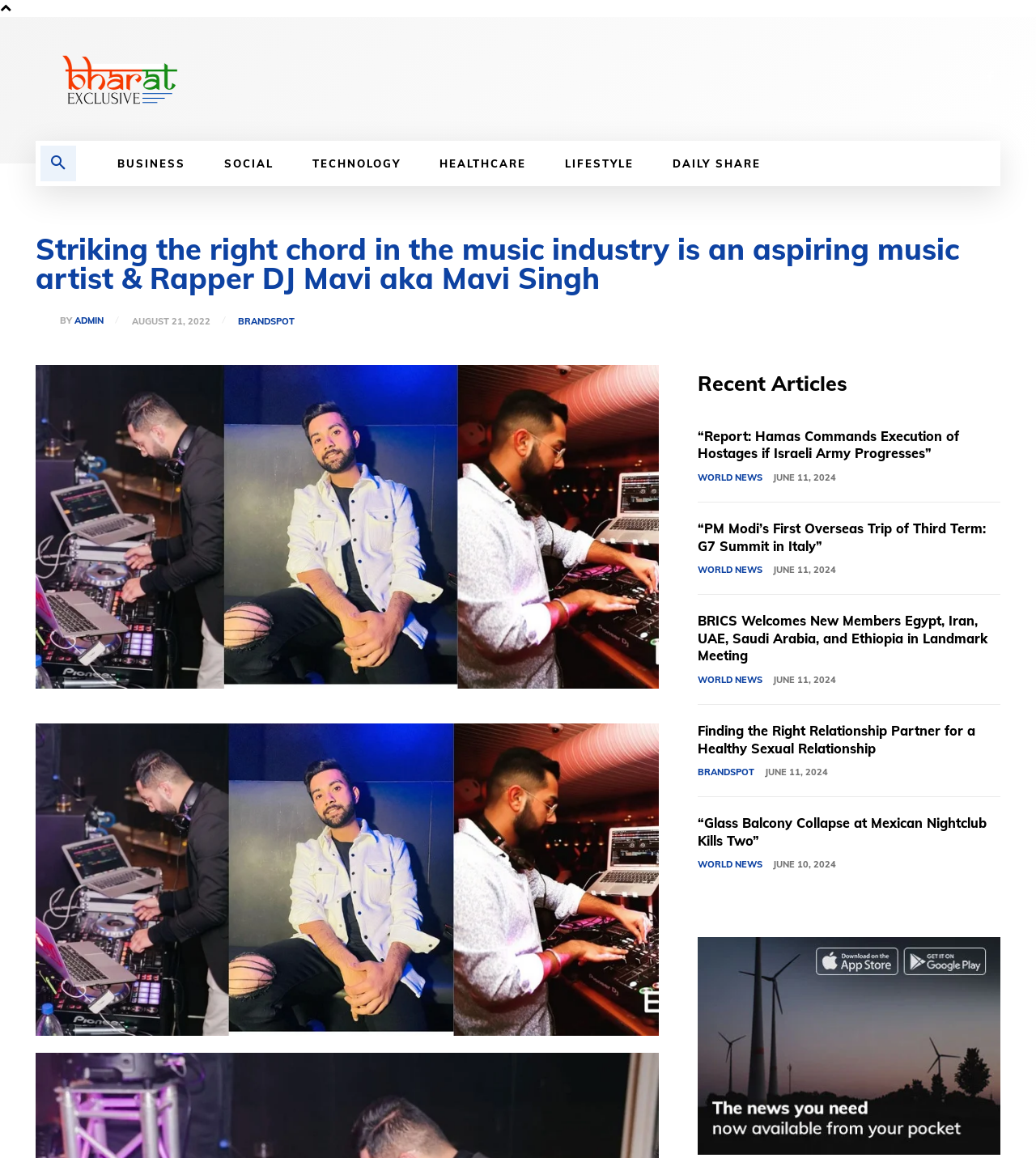Please answer the following question using a single word or phrase: 
What is the date of the article 'BRICS Welcomes New Members Egypt, Iran, UAE, Saudi Arabia, and Ethiopia in Landmark Meeting'?

JUNE 11, 2024